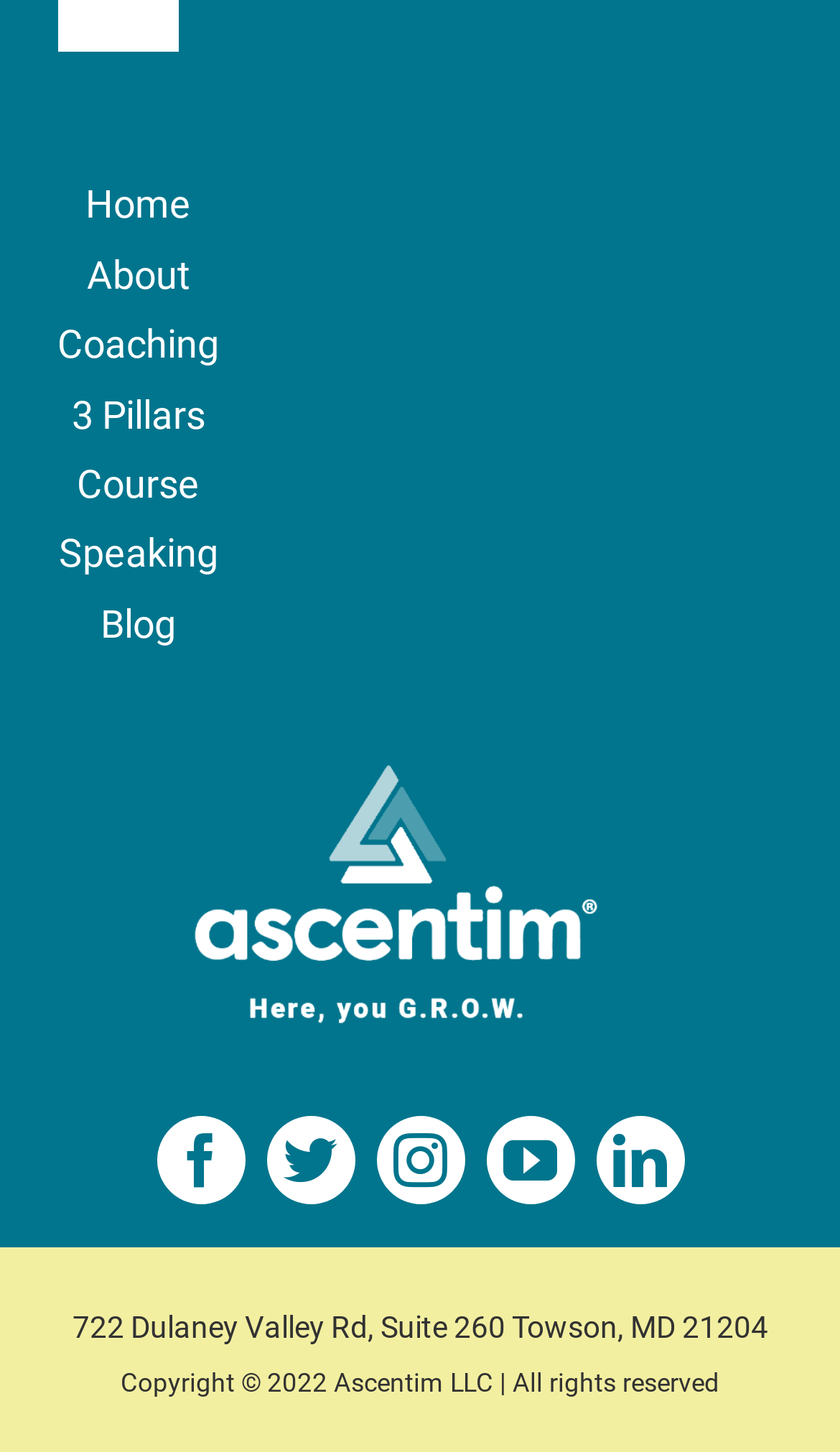What is the name of the company?
Please provide a comprehensive answer based on the visual information in the image.

The company name can be found in the logo image description 'Ascentim tagline logo' and also in the copyright text 'Copyright © 2022 Ascentim LLC | All rights reserved'.